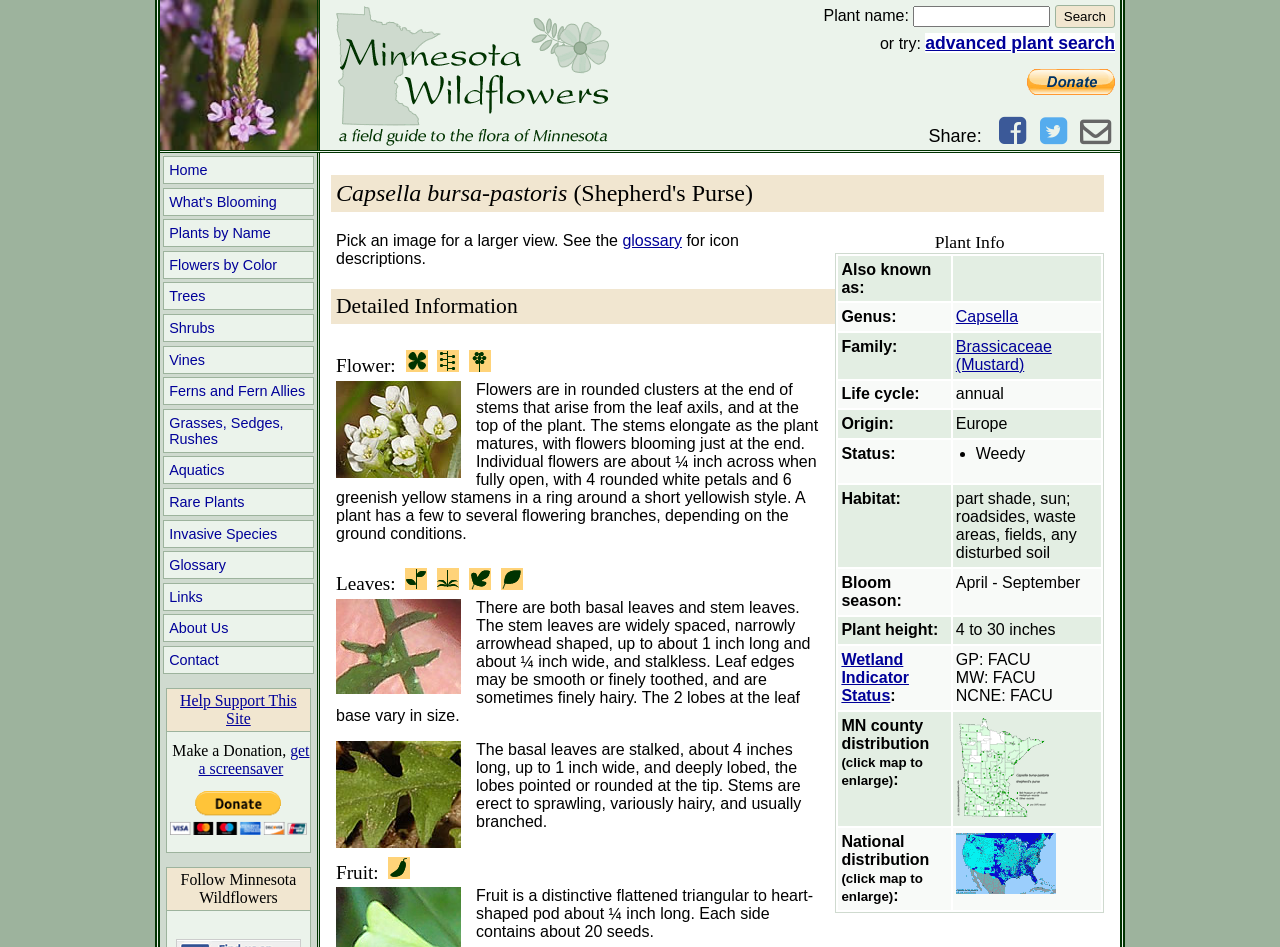Specify the bounding box coordinates of the element's region that should be clicked to achieve the following instruction: "Learn about Capsella genus". The bounding box coordinates consist of four float numbers between 0 and 1, in the format [left, top, right, bottom].

[0.747, 0.325, 0.795, 0.343]